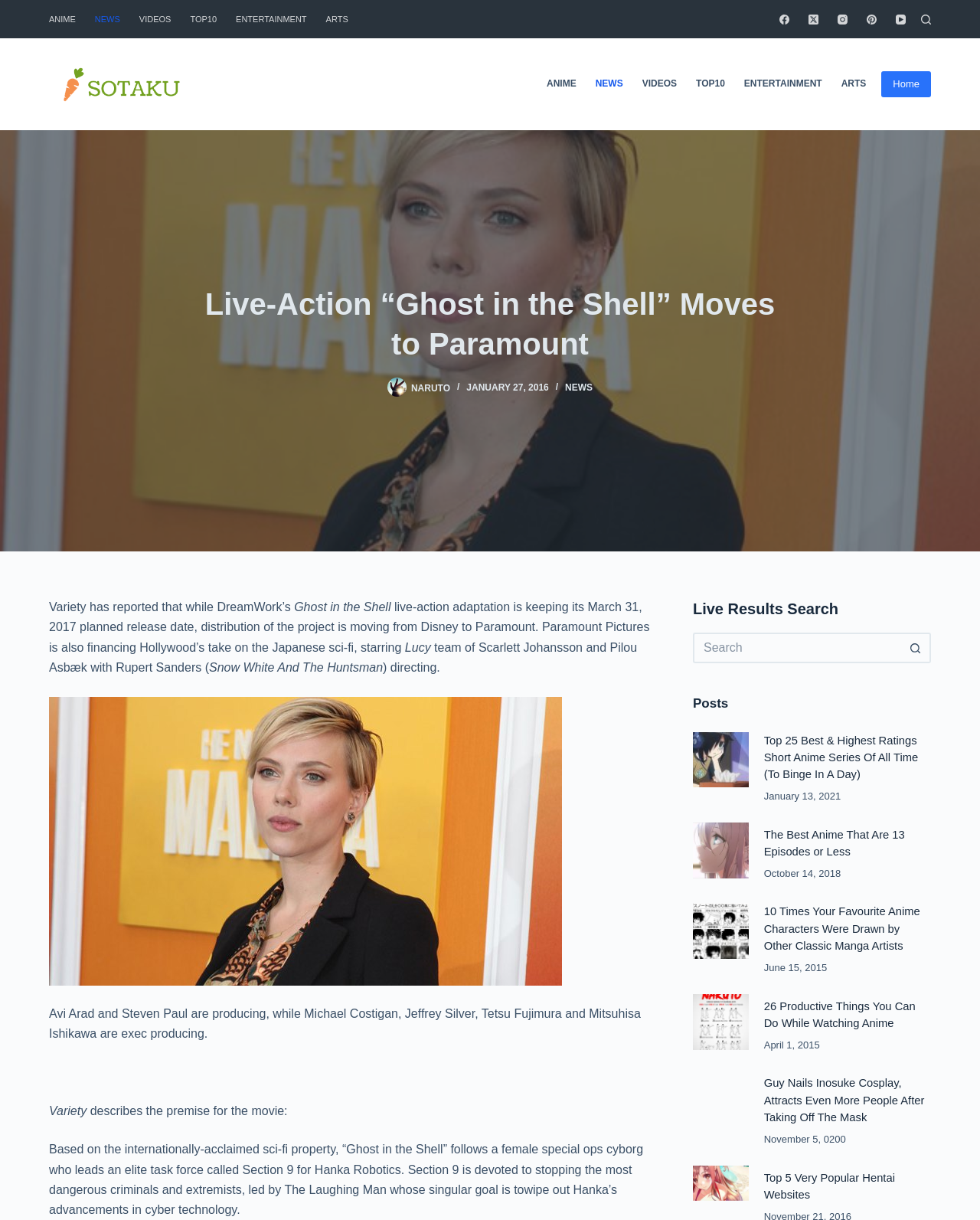Please answer the following question using a single word or phrase: 
What is the name of the company financing the movie?

Paramount Pictures